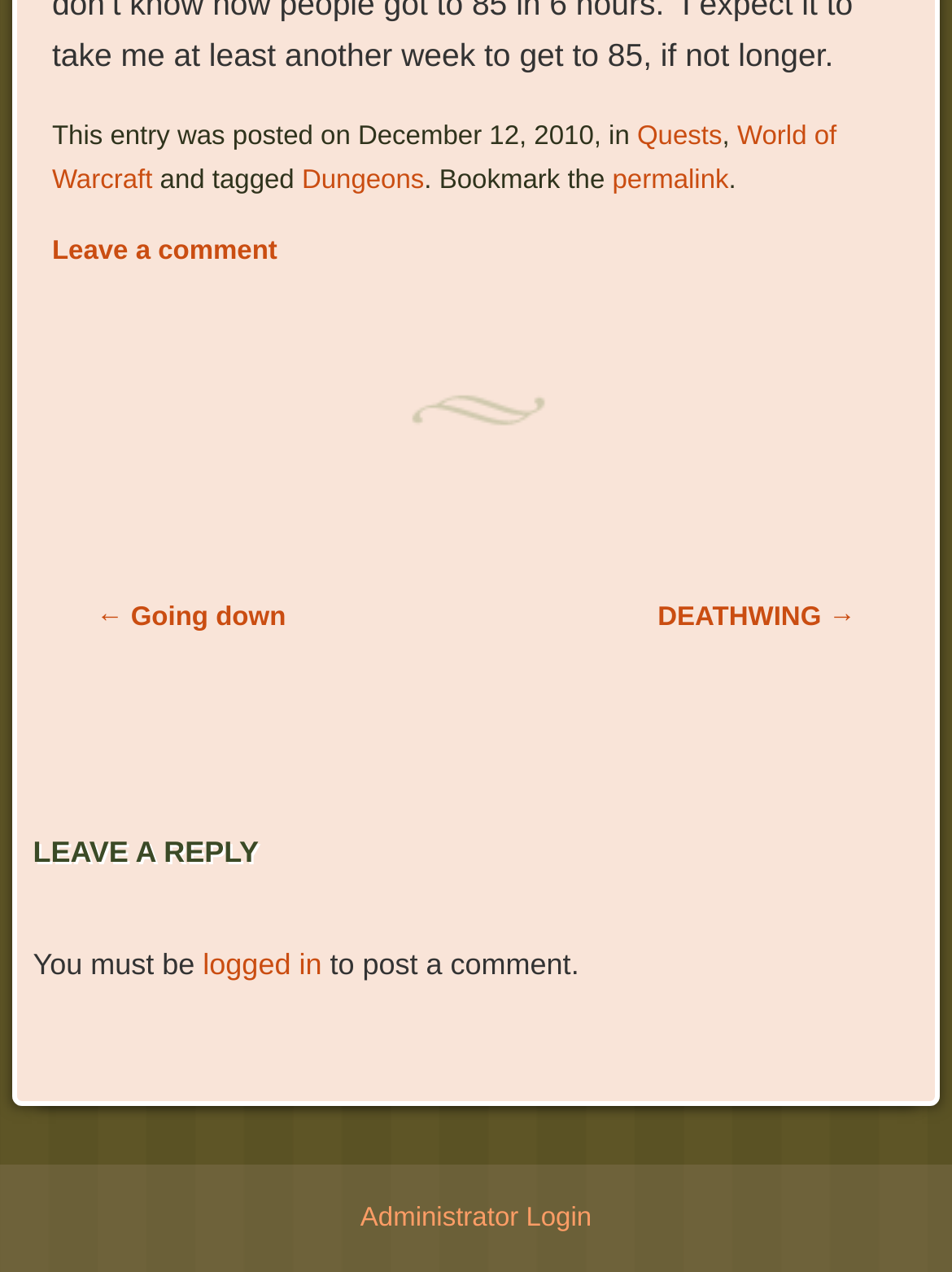What is required to post a comment?
Please give a detailed and elaborate answer to the question based on the image.

According to the text under the 'LEAVE A REPLY' heading, 'You must be logged in to post a comment'.